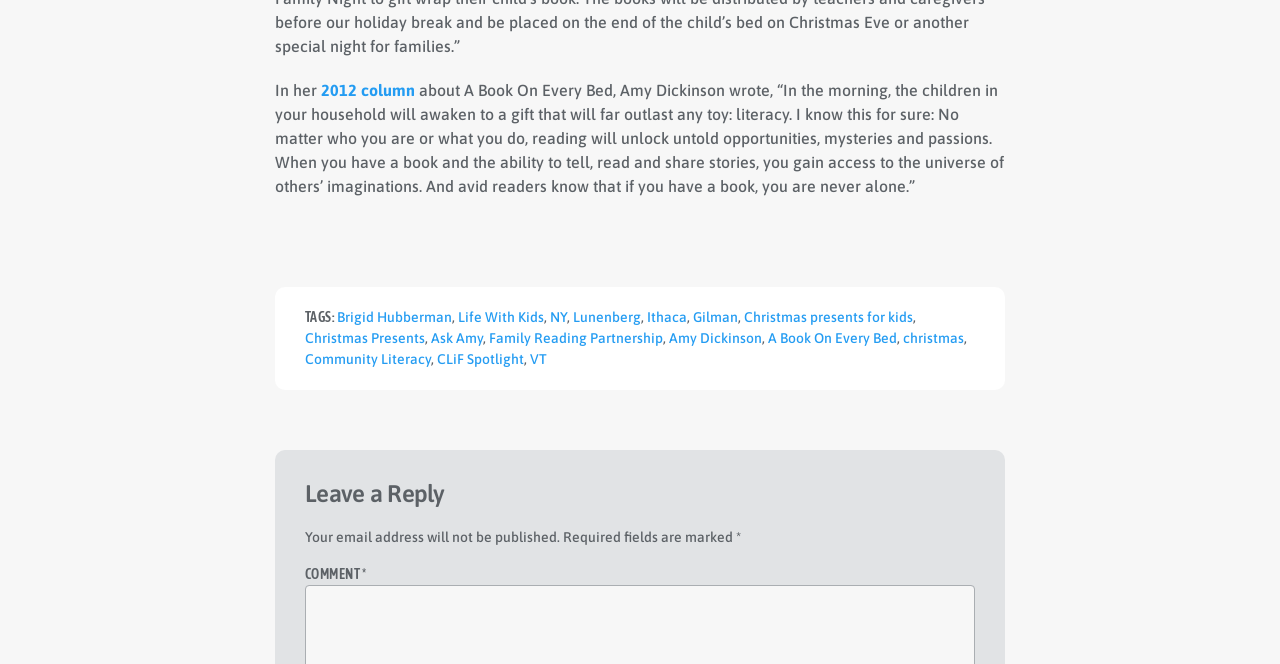Give a short answer to this question using one word or a phrase:
Is the article about a specific holiday?

Yes